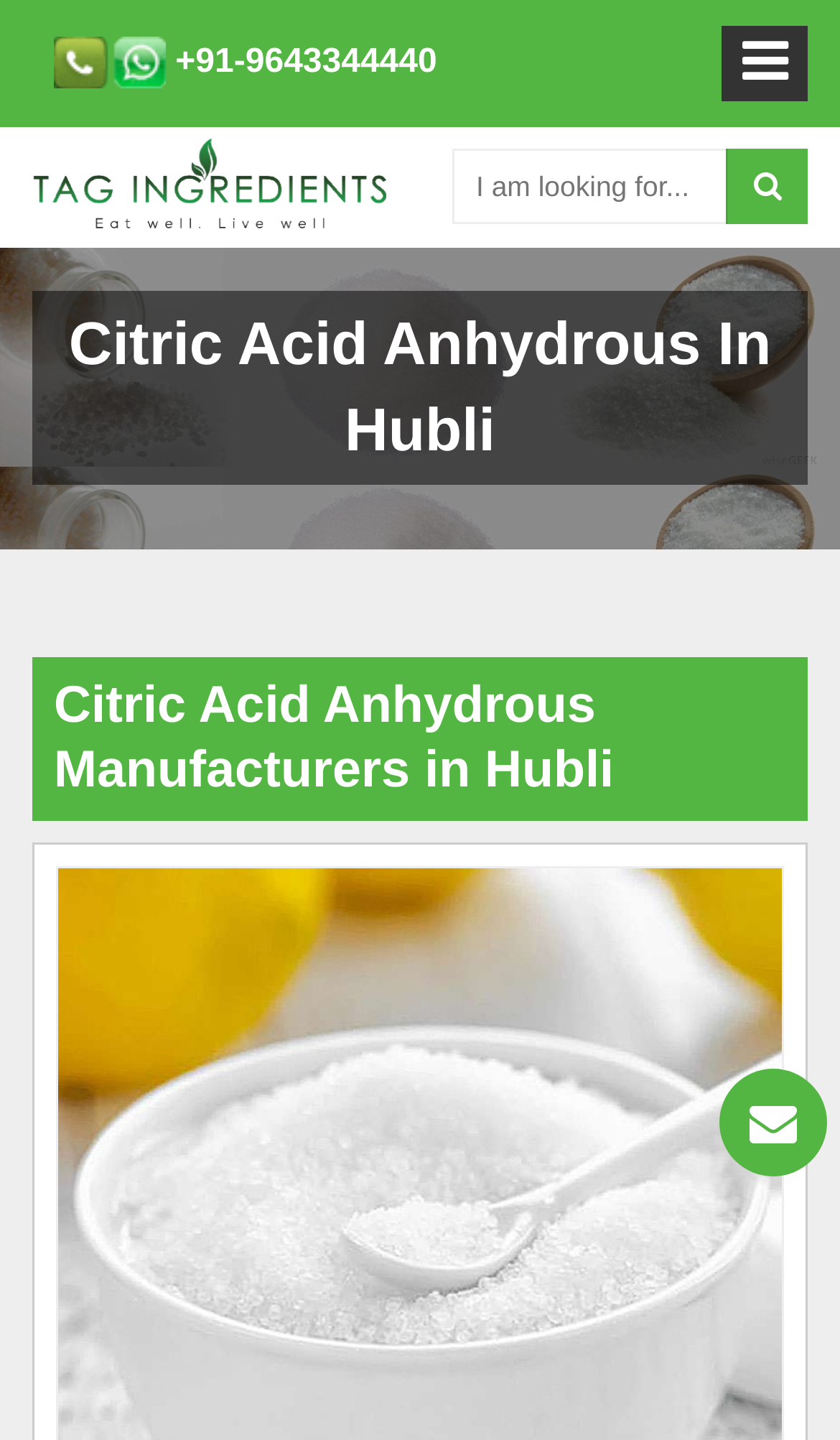Answer briefly with one word or phrase:
What is the purpose of the textbox?

To input search query